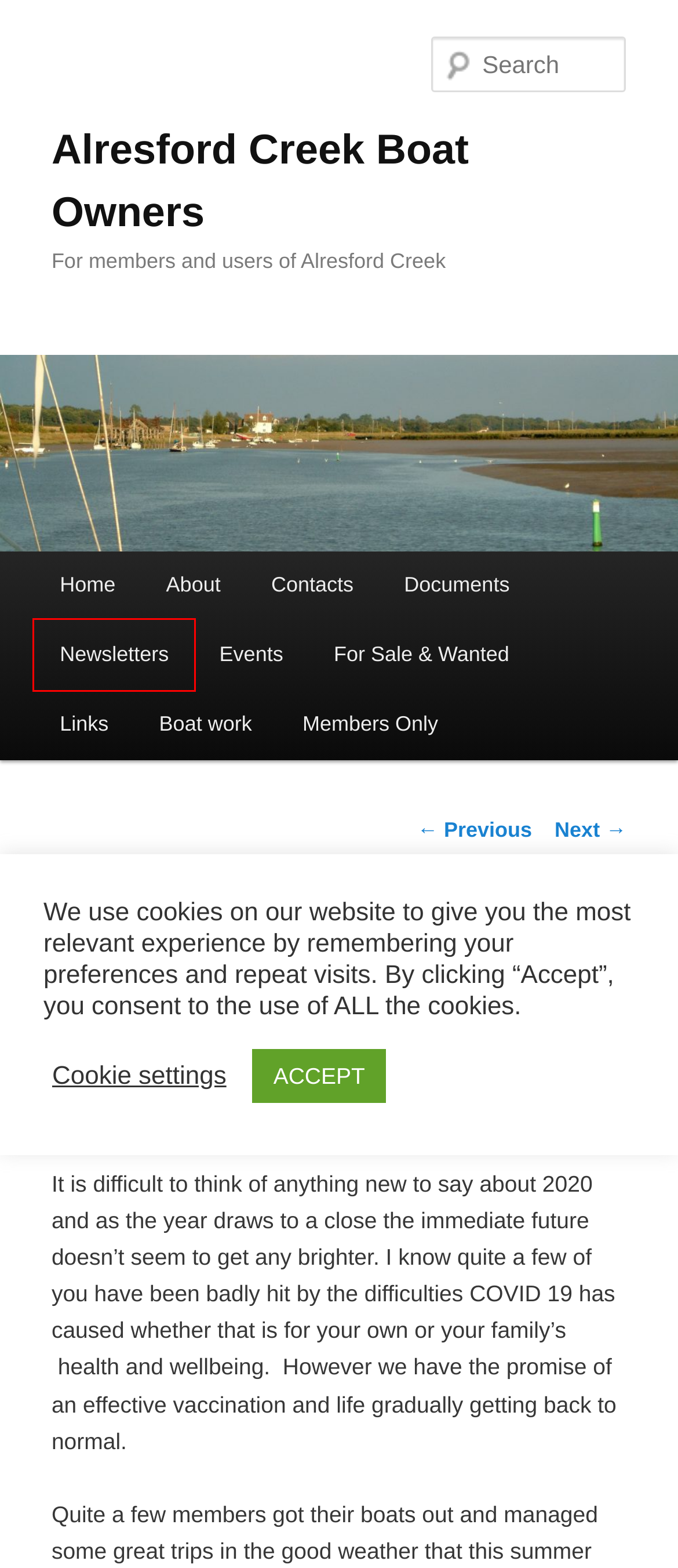You are presented with a screenshot of a webpage containing a red bounding box around a particular UI element. Select the best webpage description that matches the new webpage after clicking the element within the bounding box. Here are the candidates:
A. About | Alresford Creek Boat Owners
B. Newsletters | Alresford Creek Boat Owners
C. Boat work | Alresford Creek Boat Owners
D. Documents | Alresford Creek Boat Owners
E. For Sale & Wanted | Alresford Creek Boat Owners
F. Alresford Creek Boat Owners | For members and users of Alresford Creek
G. Contacts | Alresford Creek Boat Owners
H. ACBO UPDATE TIER 4 | Alresford Creek Boat Owners

B